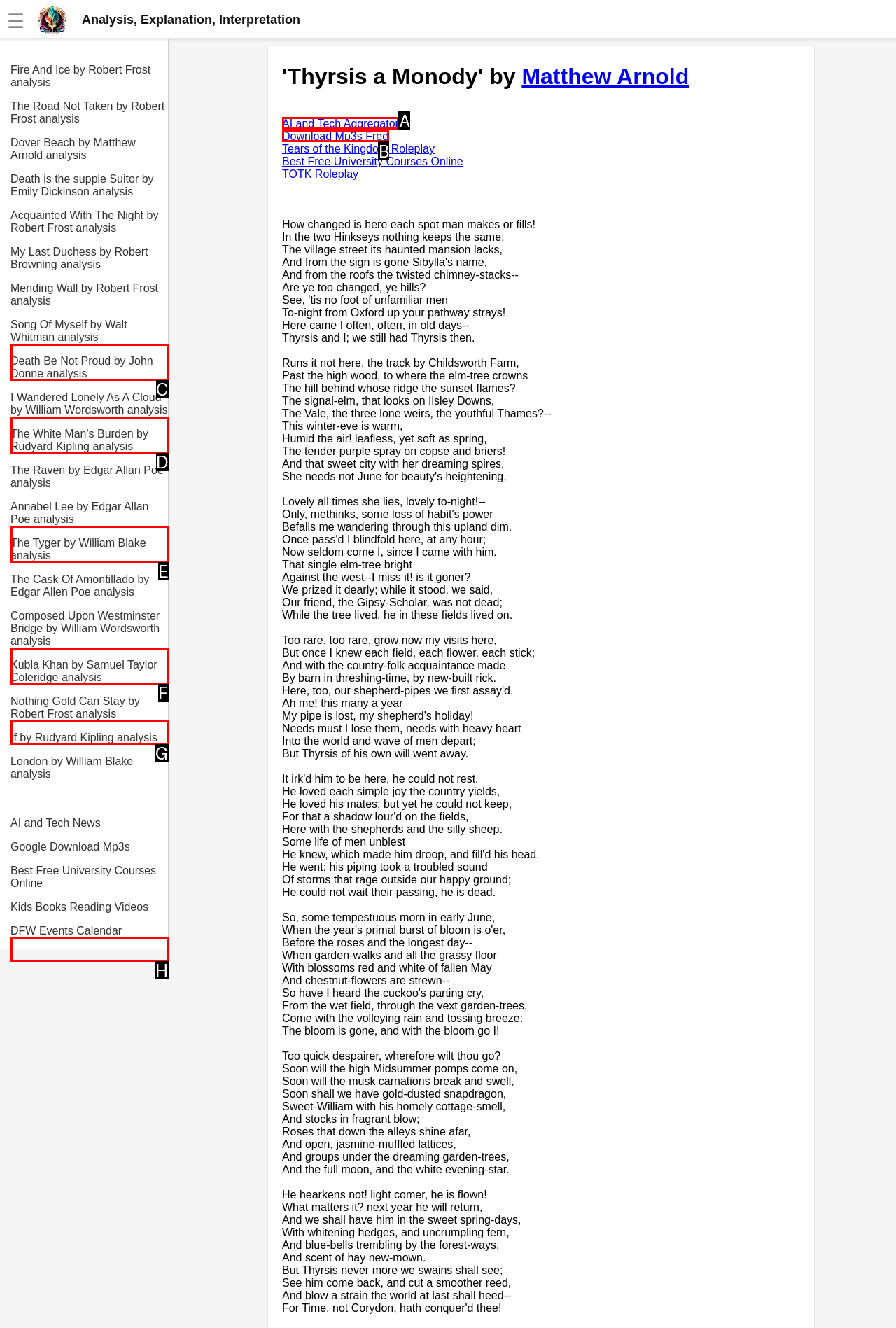Specify the letter of the UI element that should be clicked to achieve the following: Click on the 'Download Mp3s Free' link
Provide the corresponding letter from the choices given.

B